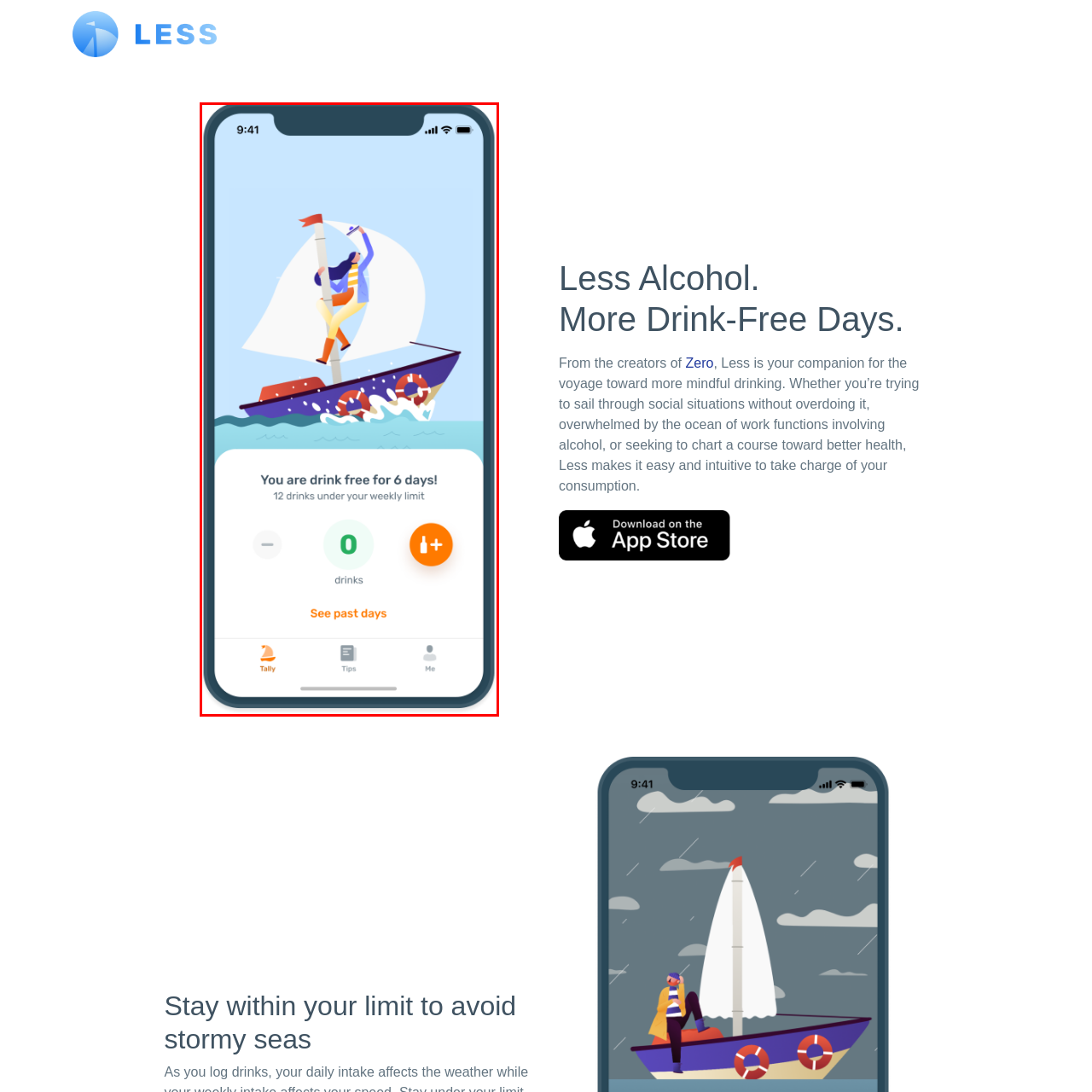How many drinks has the user consumed?
Please analyze the image within the red bounding box and provide a comprehensive answer based on the visual information.

The circular counter on the screen indicates '0 drinks', showcasing the user's progress in reducing their alcohol consumption.